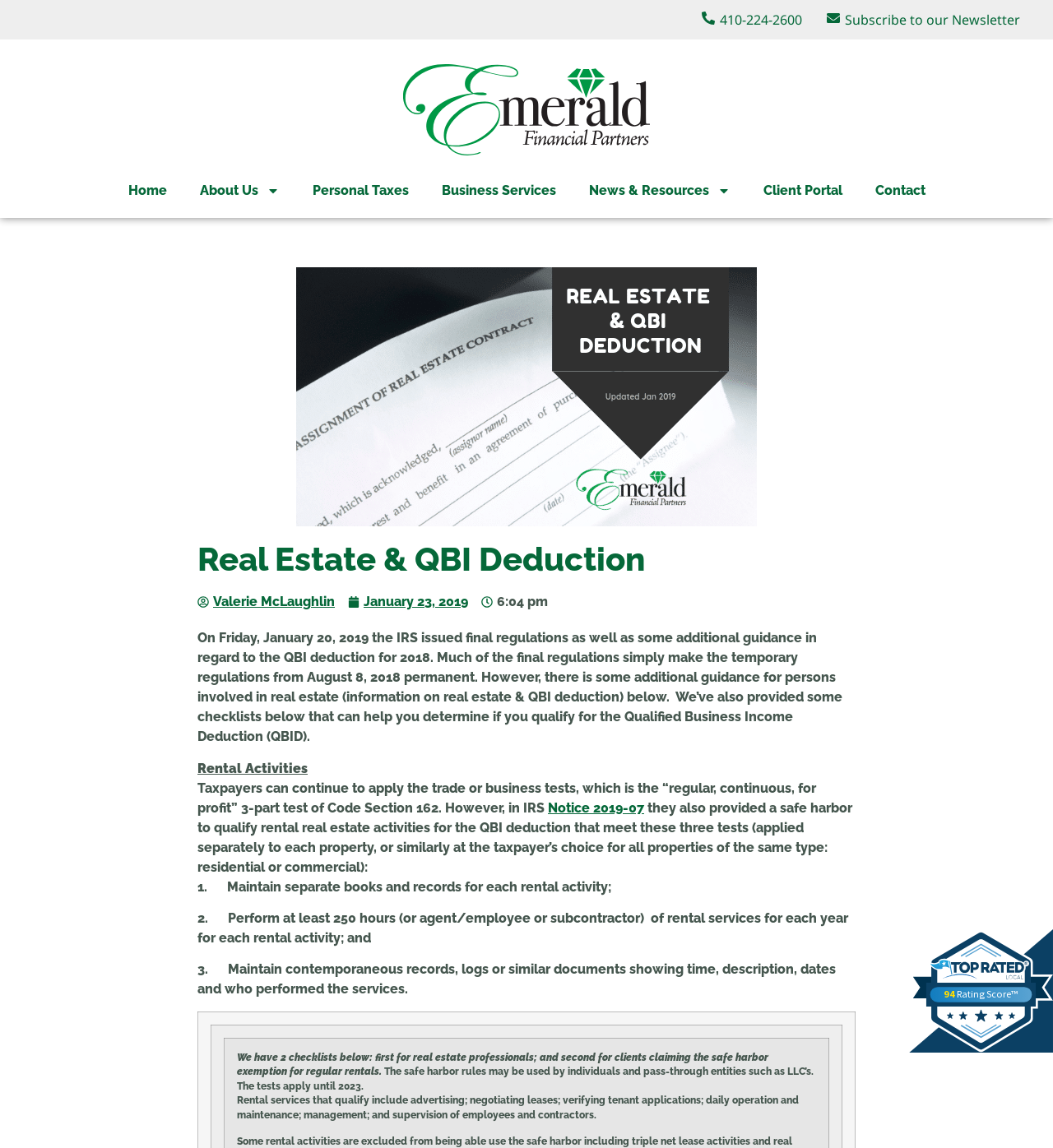Can you determine the main header of this webpage?

Real Estate & QBI Deduction